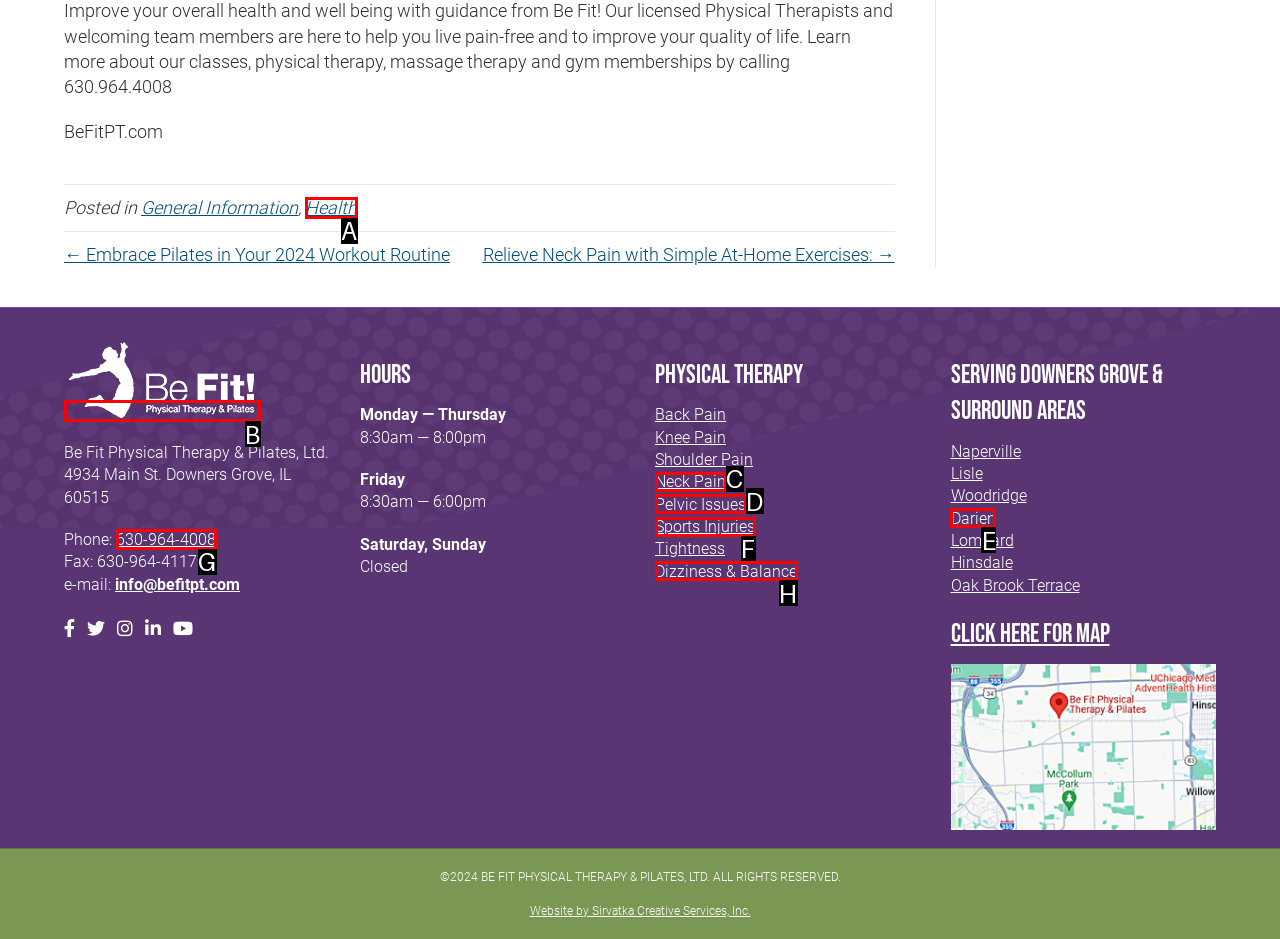Look at the highlighted elements in the screenshot and tell me which letter corresponds to the task: Call the phone number.

G